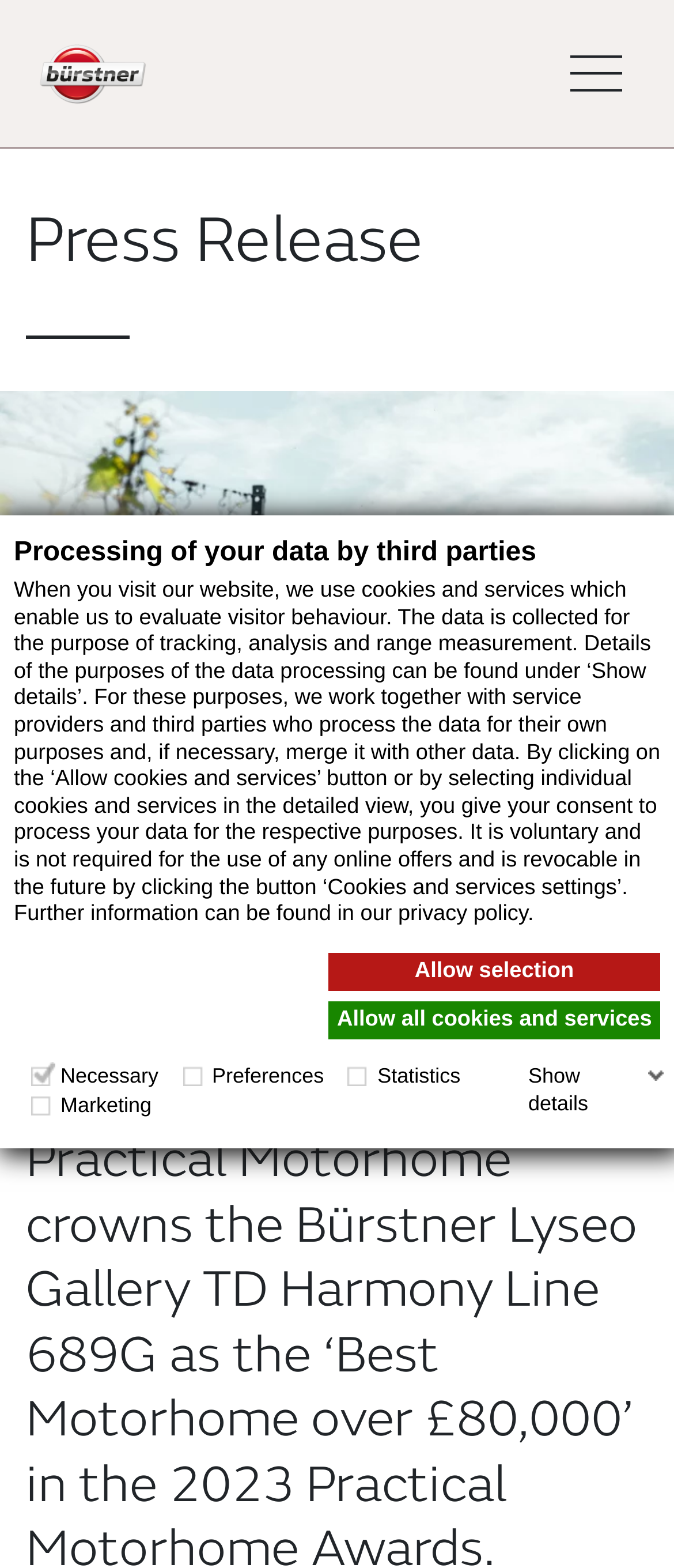Please answer the following question using a single word or phrase: 
What type of information is collected by statistic cookies?

Visitor interaction